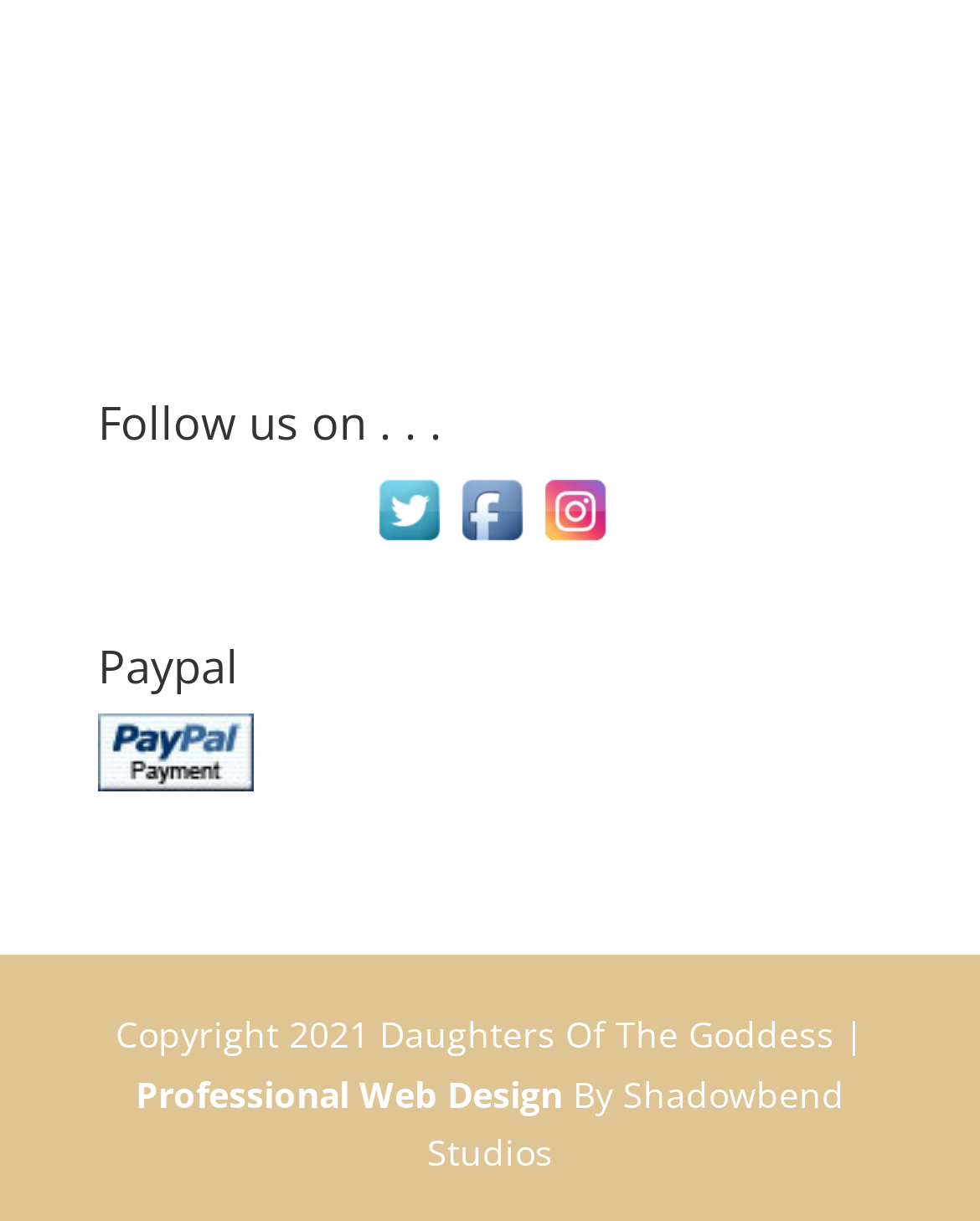What is the name of the company that designed the website?
Using the visual information, reply with a single word or short phrase.

Shadowbend Studios